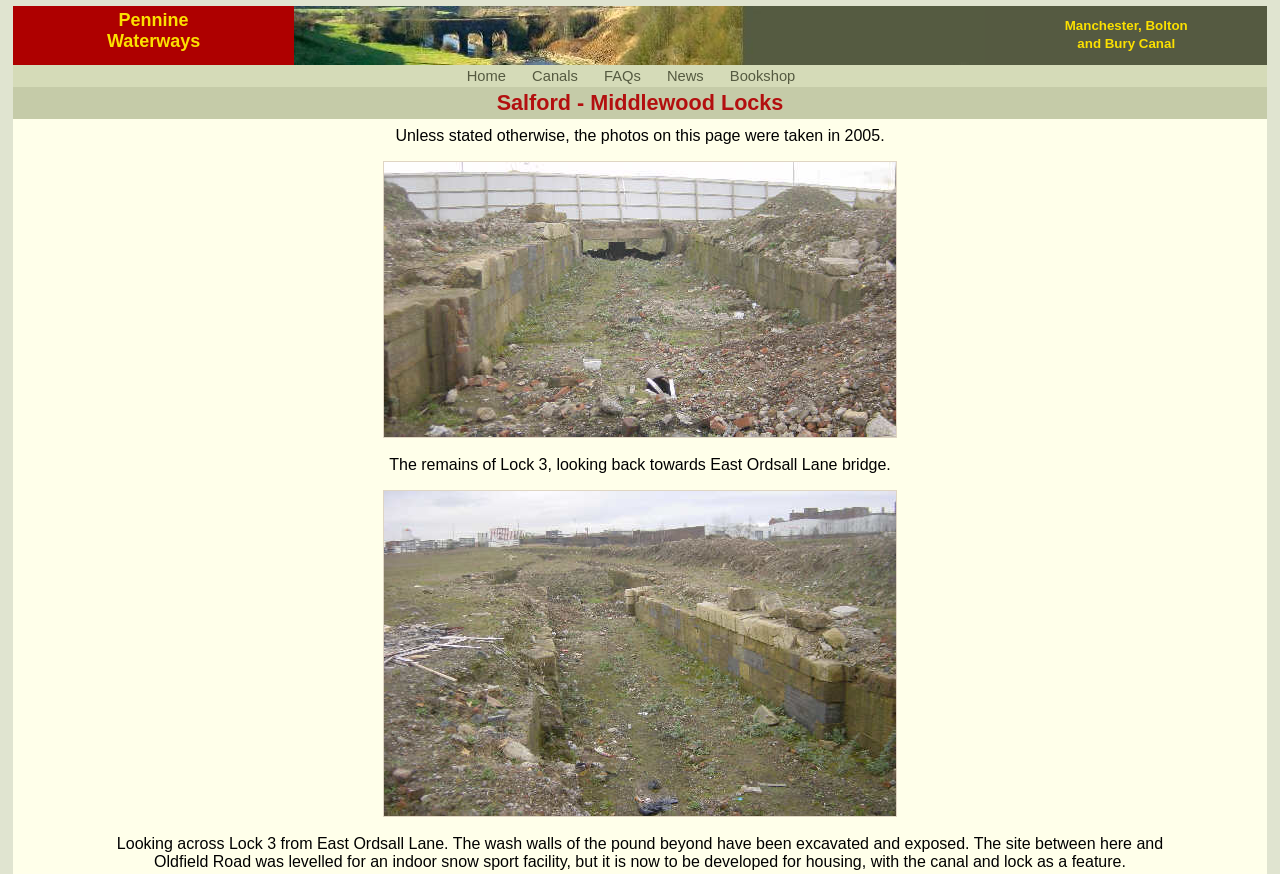What is the name of the canal?
Answer with a single word or phrase by referring to the visual content.

Manchester, Bolton and Bury Canal